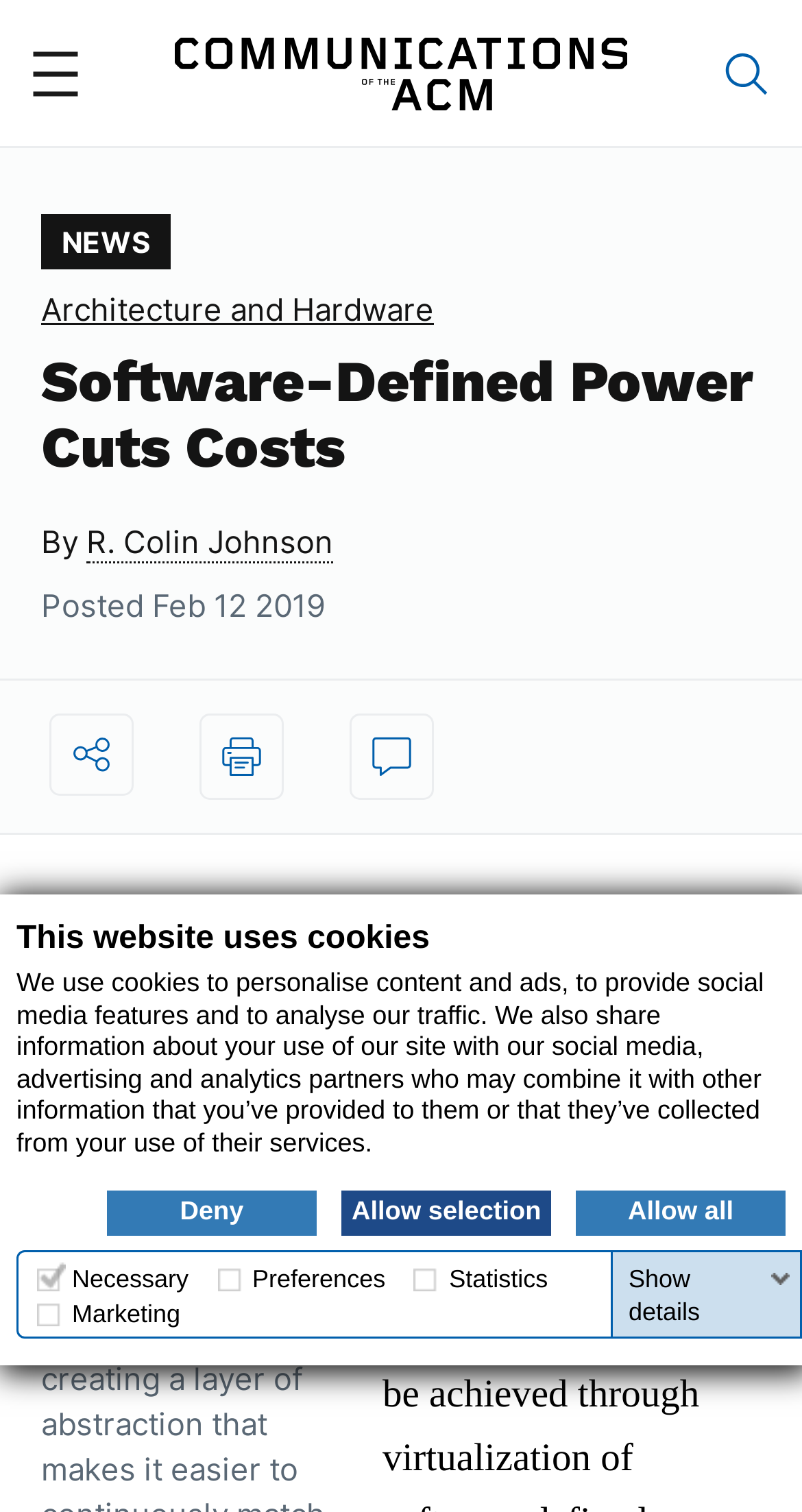Provide the bounding box coordinates of the area you need to click to execute the following instruction: "Click the main menu button".

[0.041, 0.033, 0.097, 0.063]